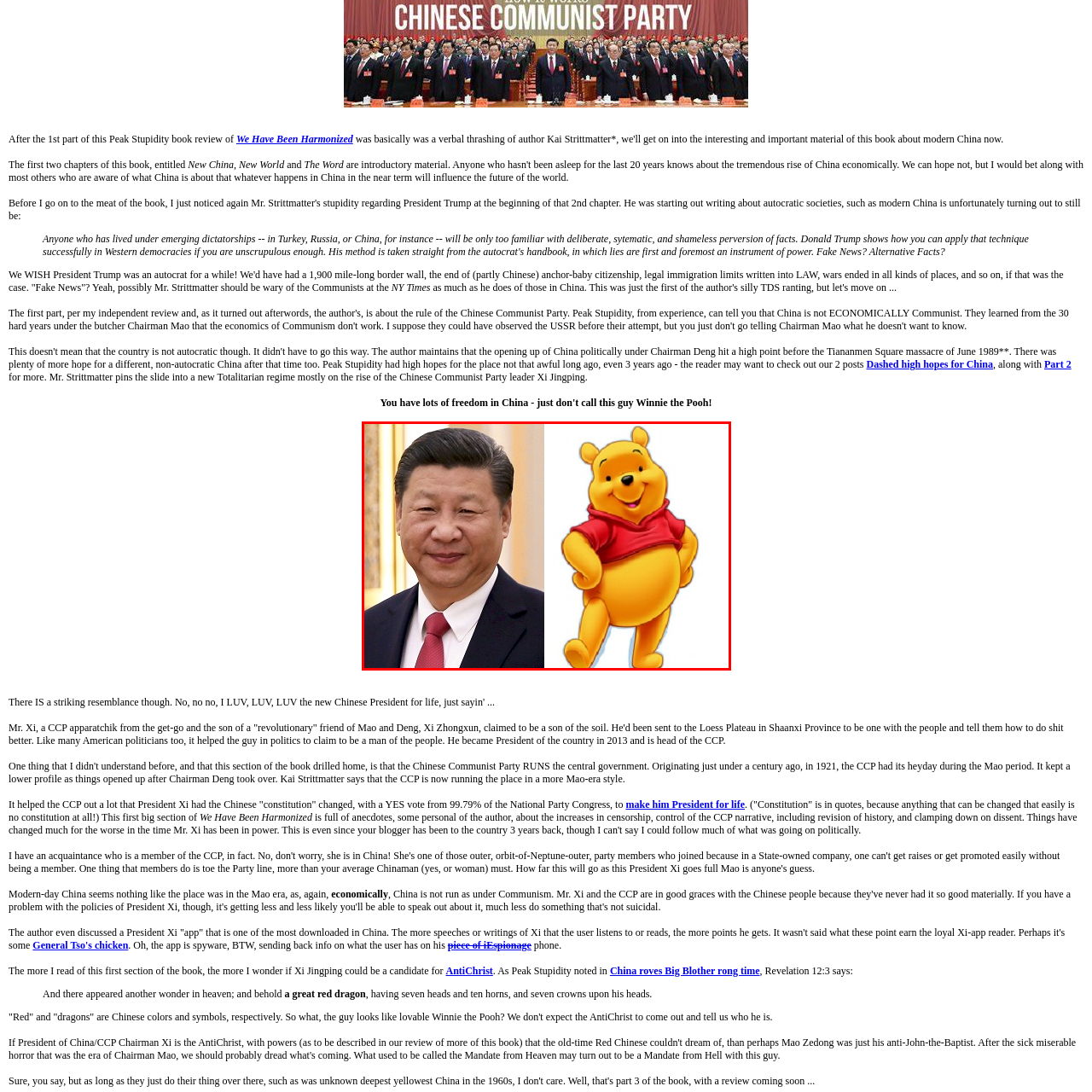Use the image within the highlighted red box to answer the following question with a single word or phrase:
What is the animated character on the right?

Winnie the Pooh